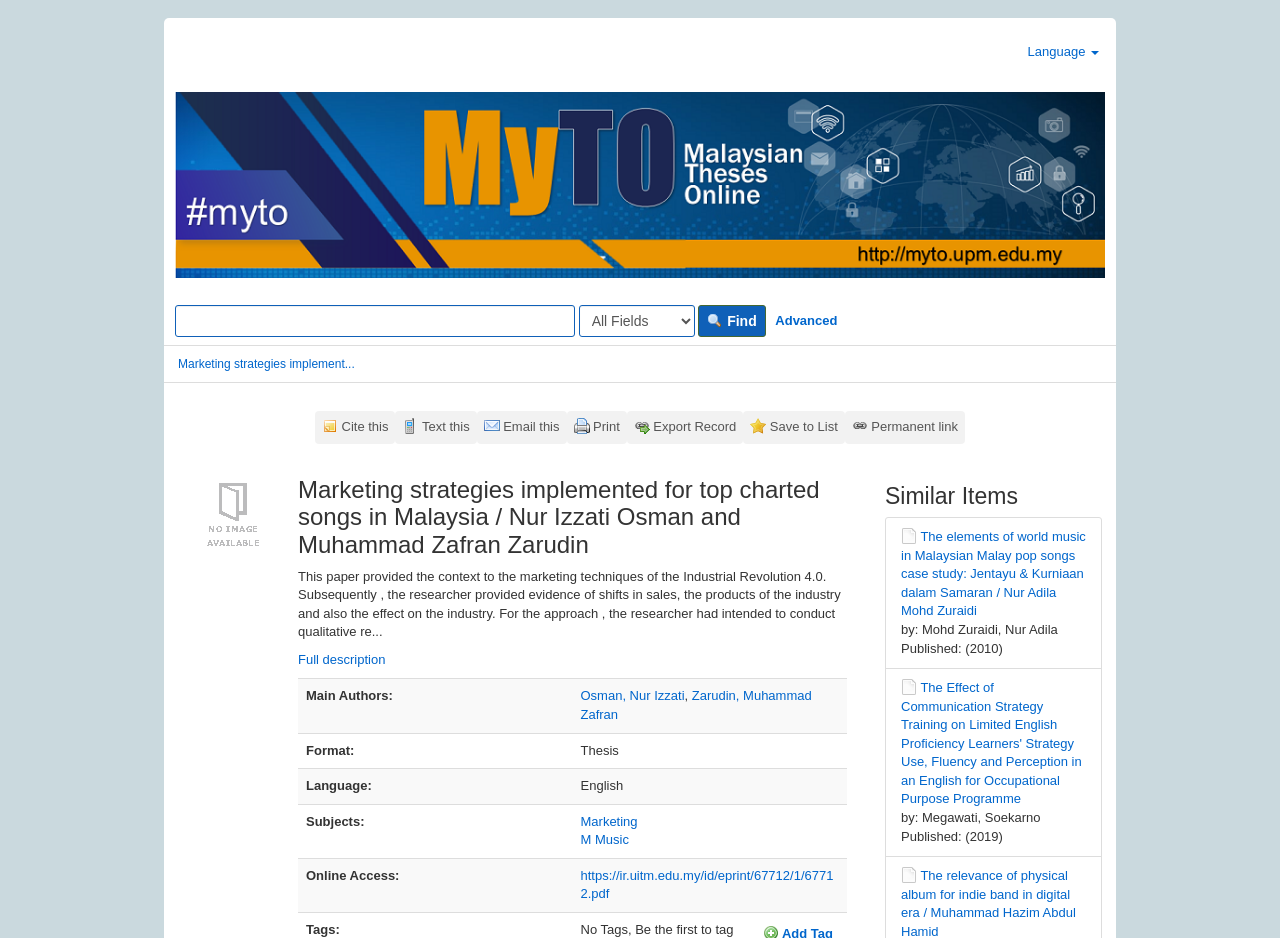Based on the element description "Advanced", predict the bounding box coordinates of the UI element.

[0.601, 0.329, 0.659, 0.356]